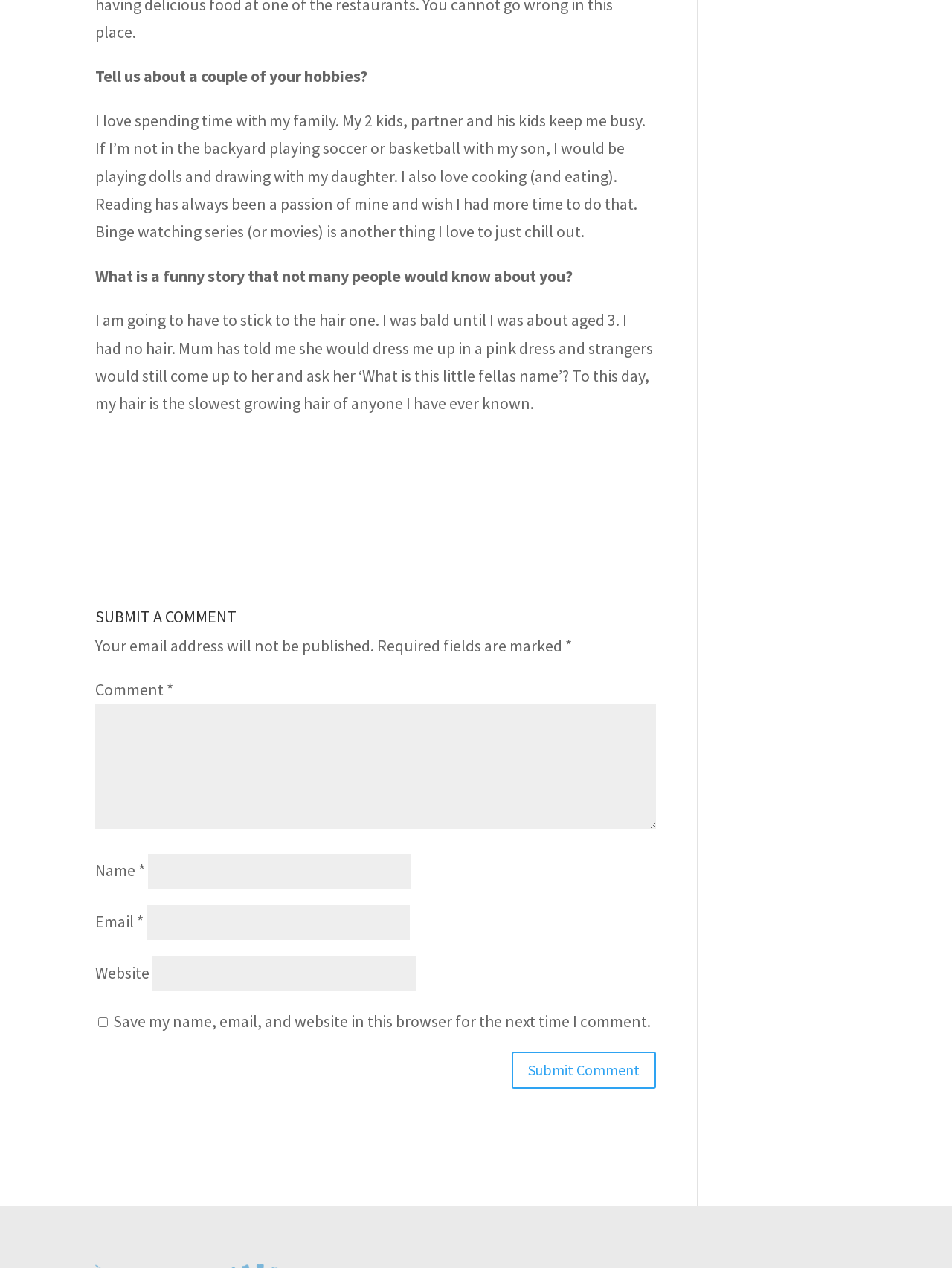What is required to submit a comment?
Using the image as a reference, answer with just one word or a short phrase.

Name, email, and comment